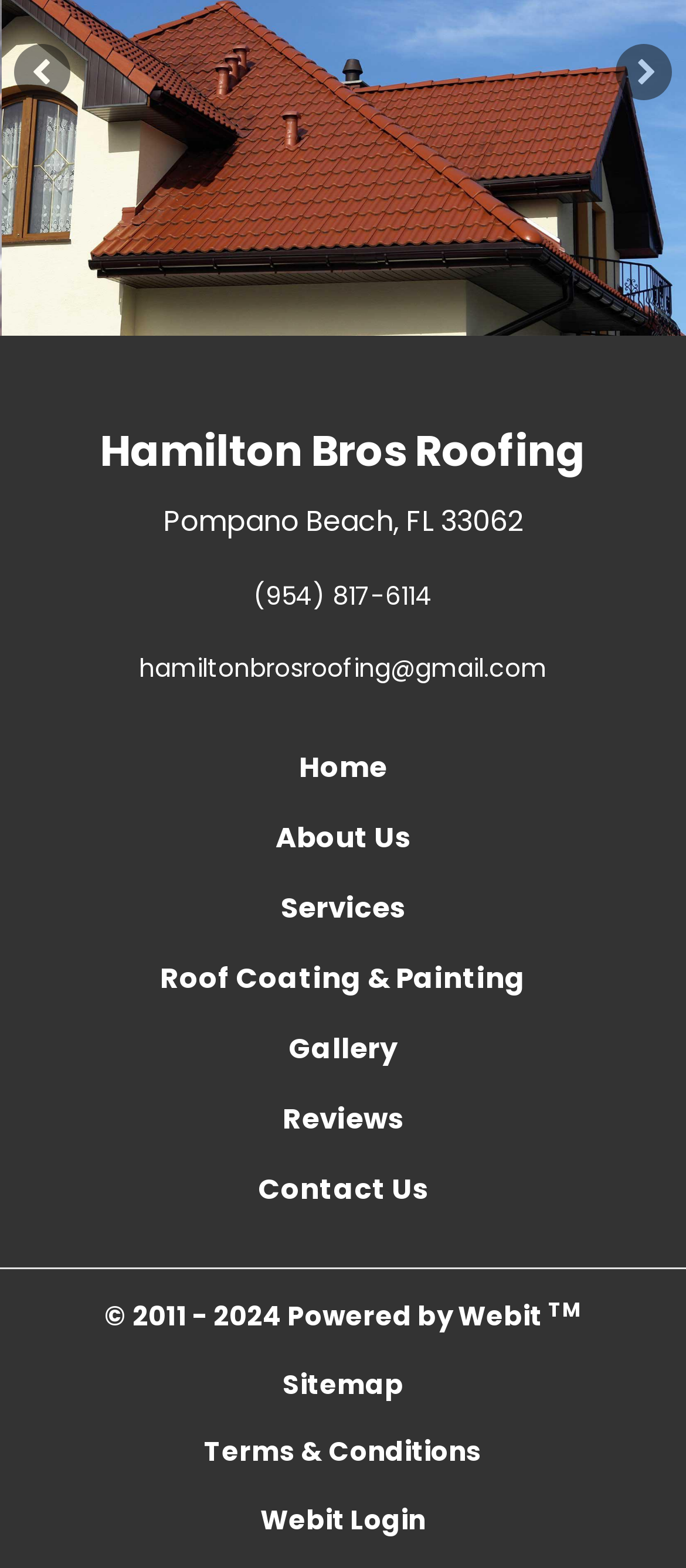Find and indicate the bounding box coordinates of the region you should select to follow the given instruction: "go to Hamilton Bros Roofing homepage".

[0.126, 0.267, 0.874, 0.309]